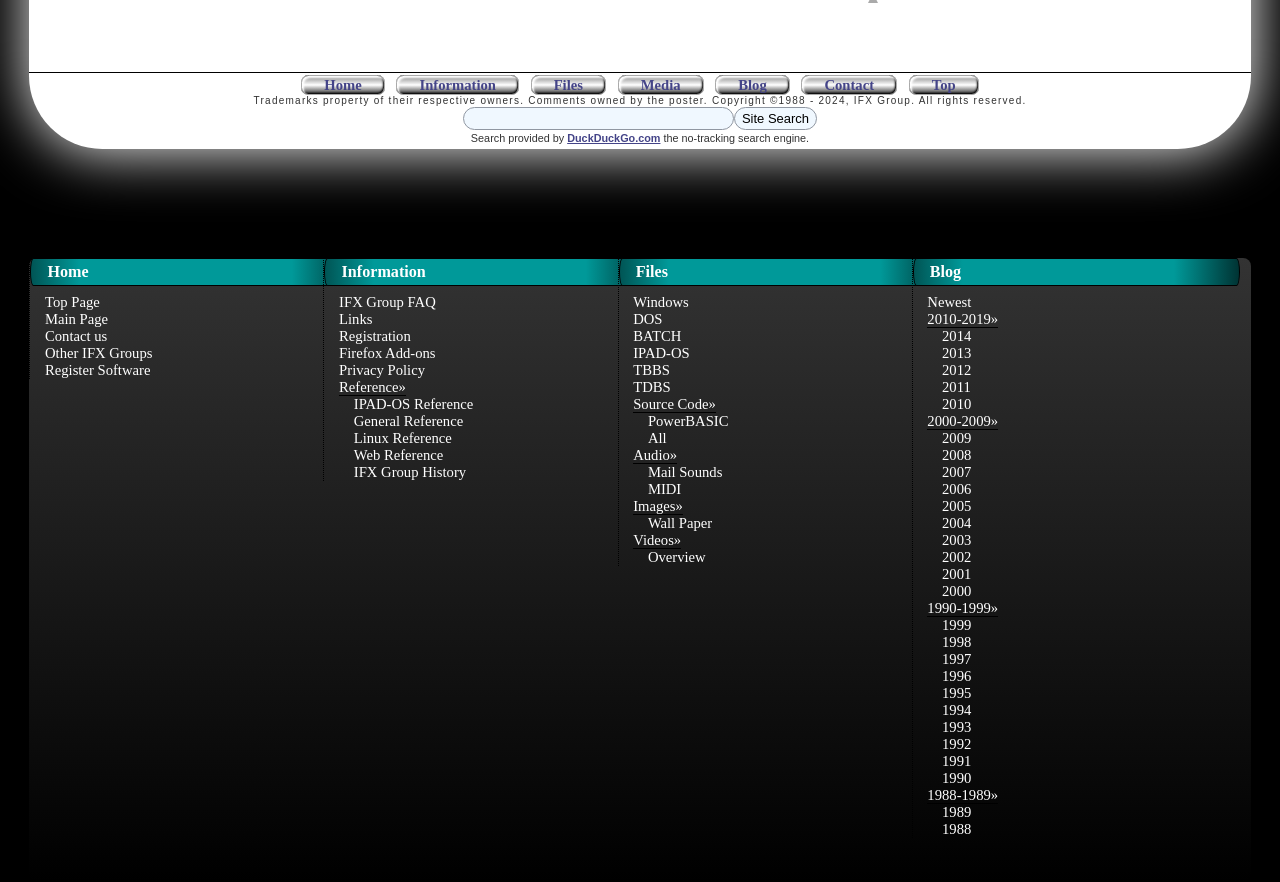Find the bounding box coordinates of the area to click in order to follow the instruction: "Search the site".

[0.362, 0.121, 0.574, 0.147]